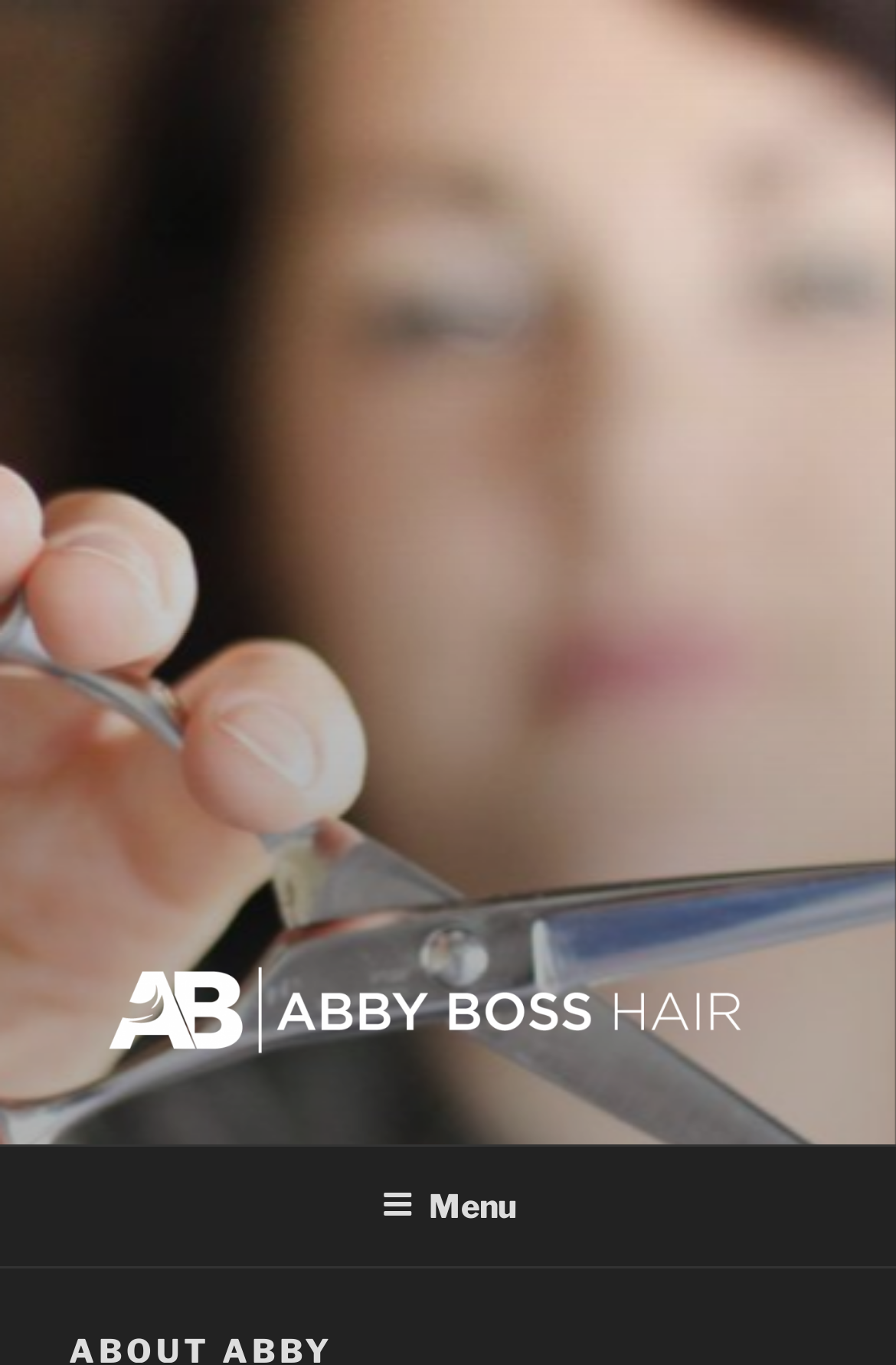Is there a logo on the webpage?
Using the visual information, answer the question in a single word or phrase.

Yes